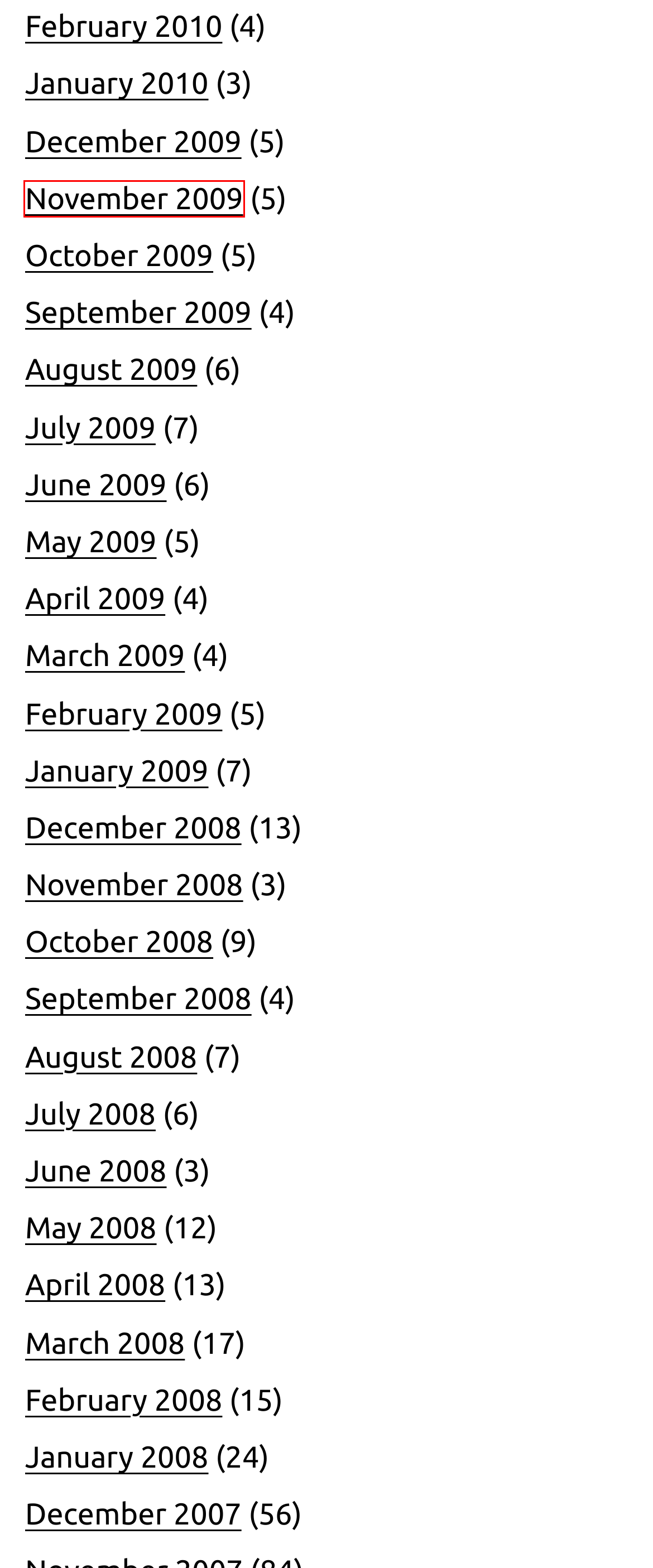Examine the screenshot of a webpage with a red bounding box around a UI element. Your task is to identify the webpage description that best corresponds to the new webpage after clicking the specified element. The given options are:
A. February 2009 – Dan Blank: Publishing, Innovation & the Web
B. November 2009 – Dan Blank: Publishing, Innovation & the Web
C. March 2009 – Dan Blank: Publishing, Innovation & the Web
D. January 2008 – Dan Blank: Publishing, Innovation & the Web
E. August 2008 – Dan Blank: Publishing, Innovation & the Web
F. April 2009 – Dan Blank: Publishing, Innovation & the Web
G. February 2010 – Dan Blank: Publishing, Innovation & the Web
H. December 2009 – Dan Blank: Publishing, Innovation & the Web

B